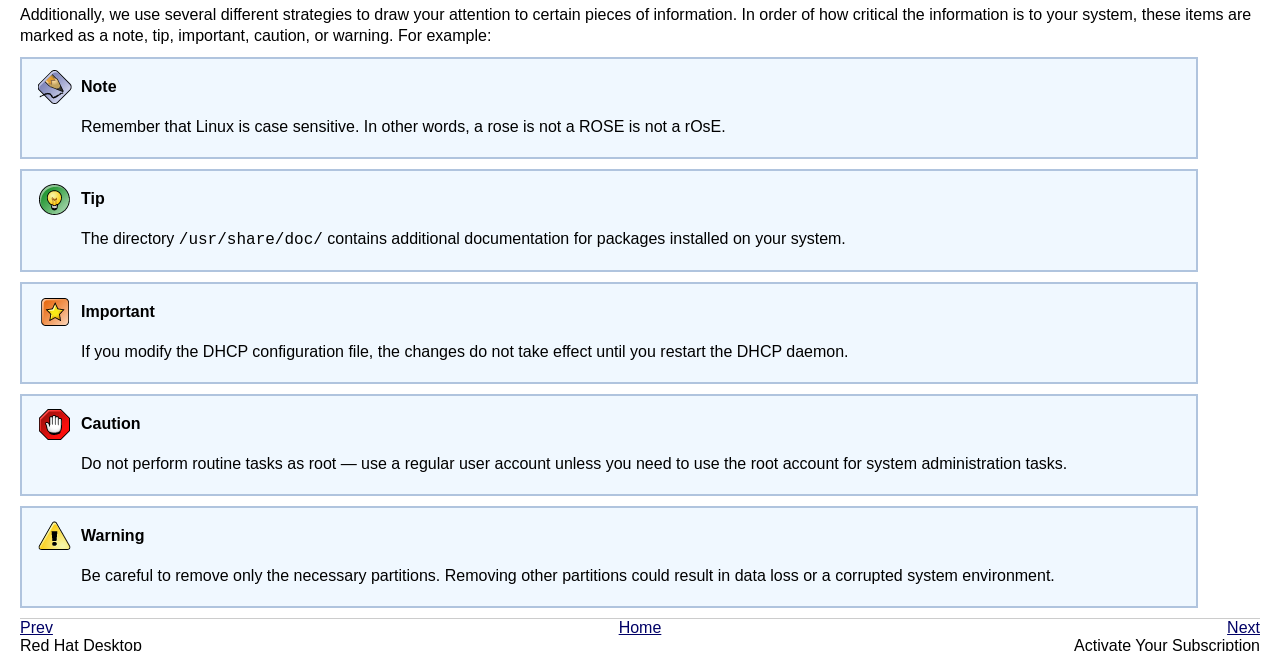What is the significance of the directory /usr/share/doc/?
Carefully examine the image and provide a detailed answer to the question.

According to the webpage, the directory /usr/share/doc/ contains additional documentation for packages installed on the system. This information is provided in the table under the 'Important' marker.